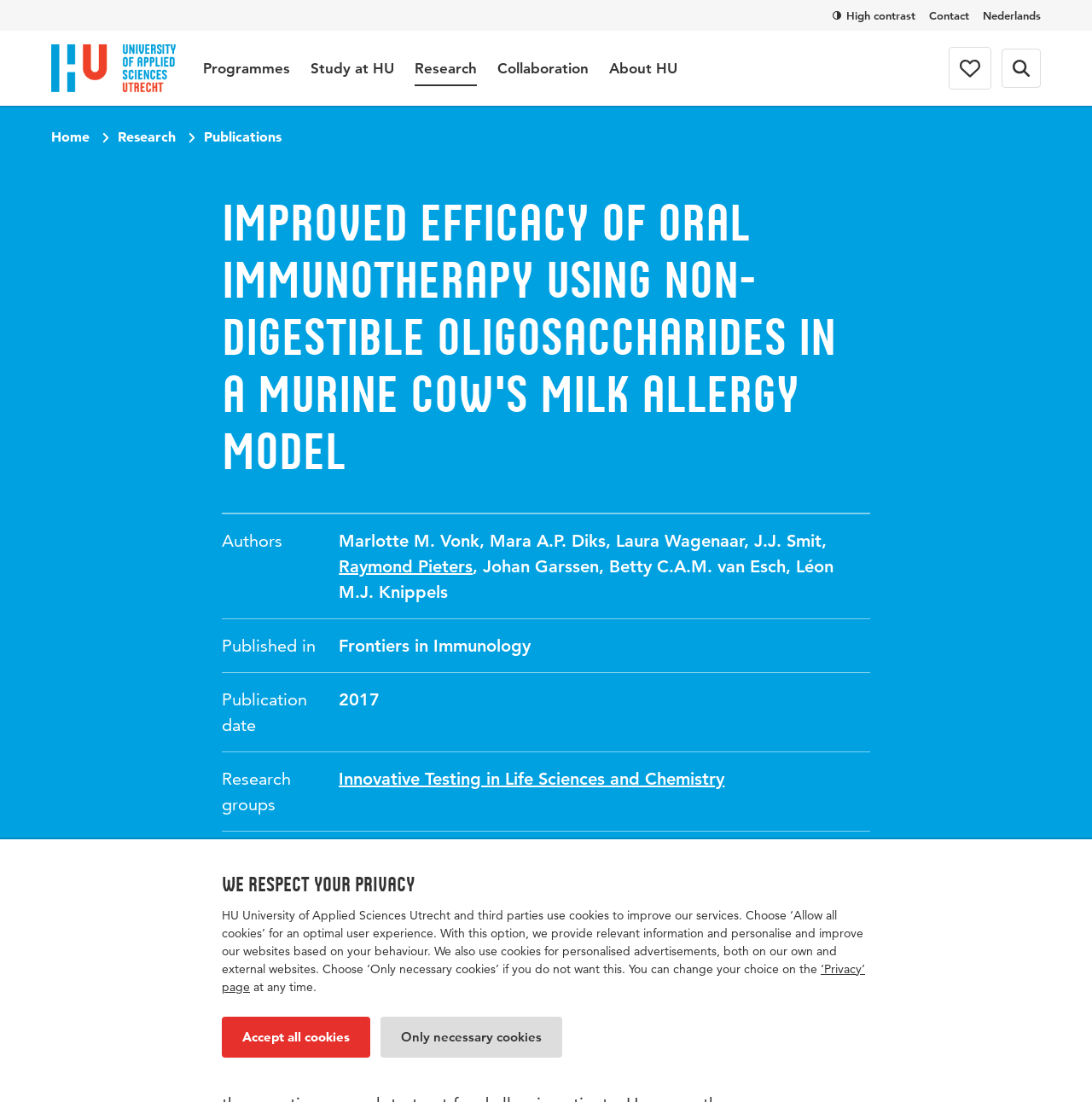Please specify the bounding box coordinates for the clickable region that will help you carry out the instruction: "Search using the search form".

[0.917, 0.044, 0.953, 0.08]